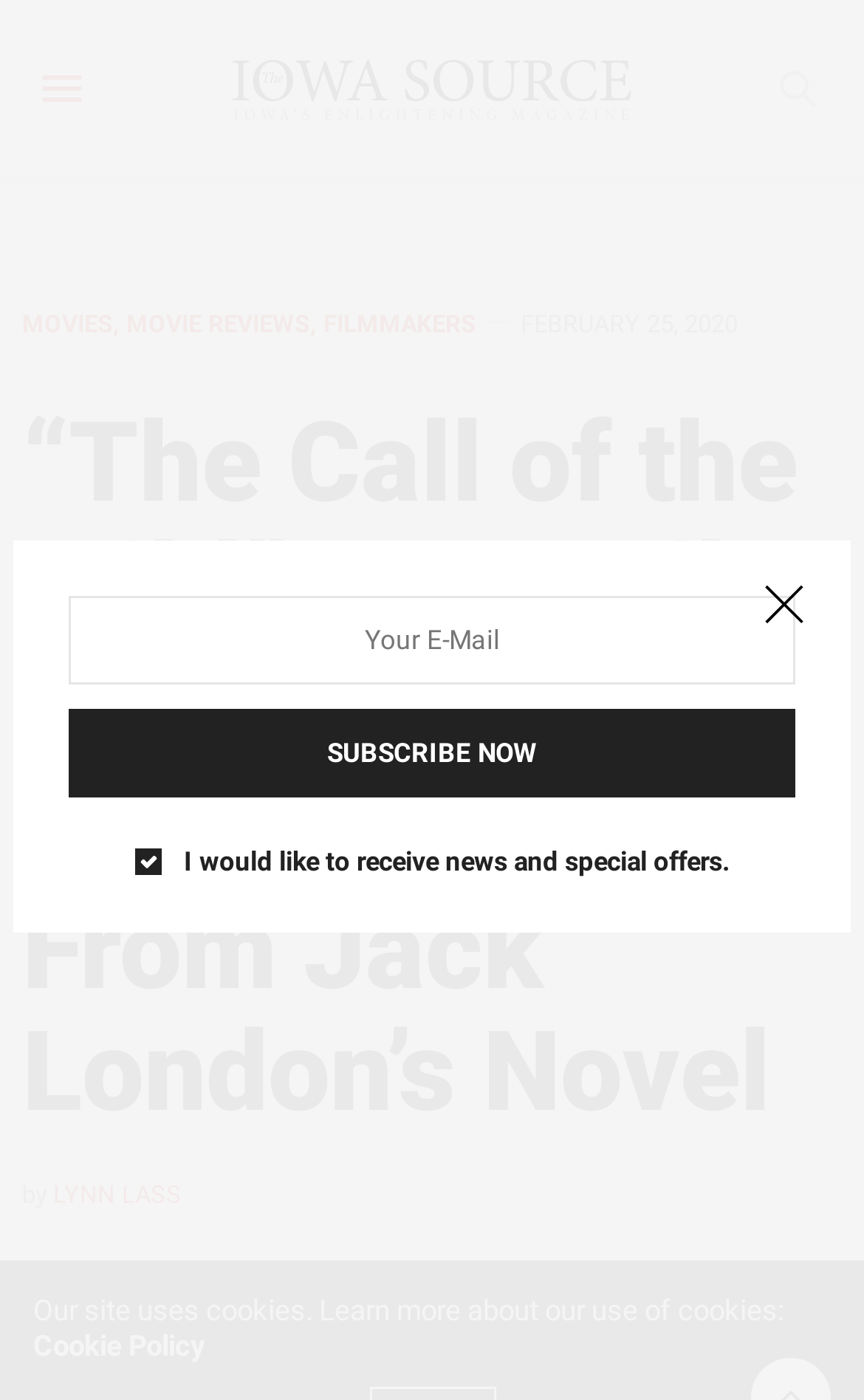Locate the UI element described as follows: "Movies, Movie Reviews, Filmmakers". Return the bounding box coordinates as four float numbers between 0 and 1 in the order [left, top, right, bottom].

[0.026, 0.223, 0.551, 0.241]